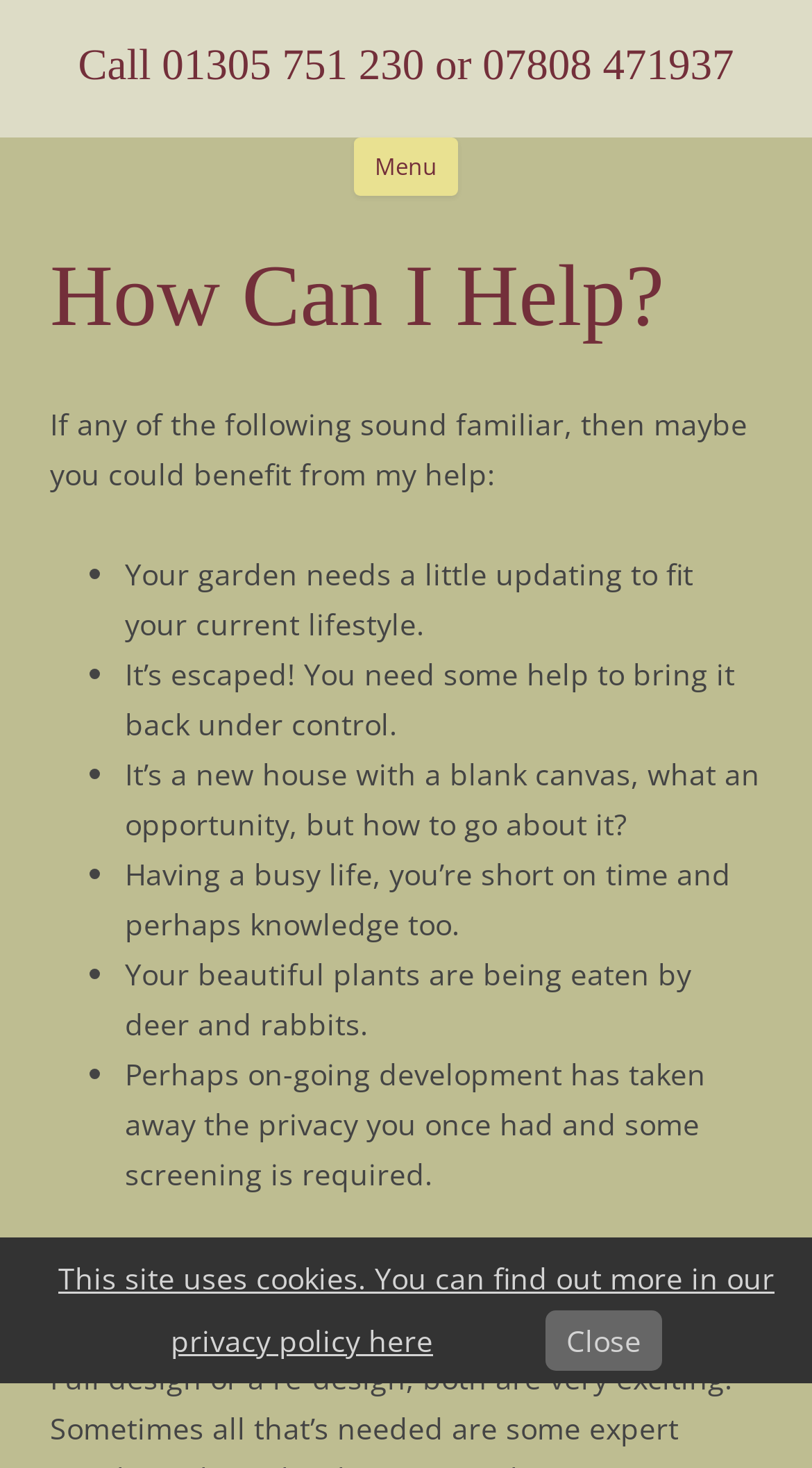Respond to the question below with a single word or phrase:
What is the second reason listed for needing garden design help?

It’s escaped! You need some help to bring it back under control.